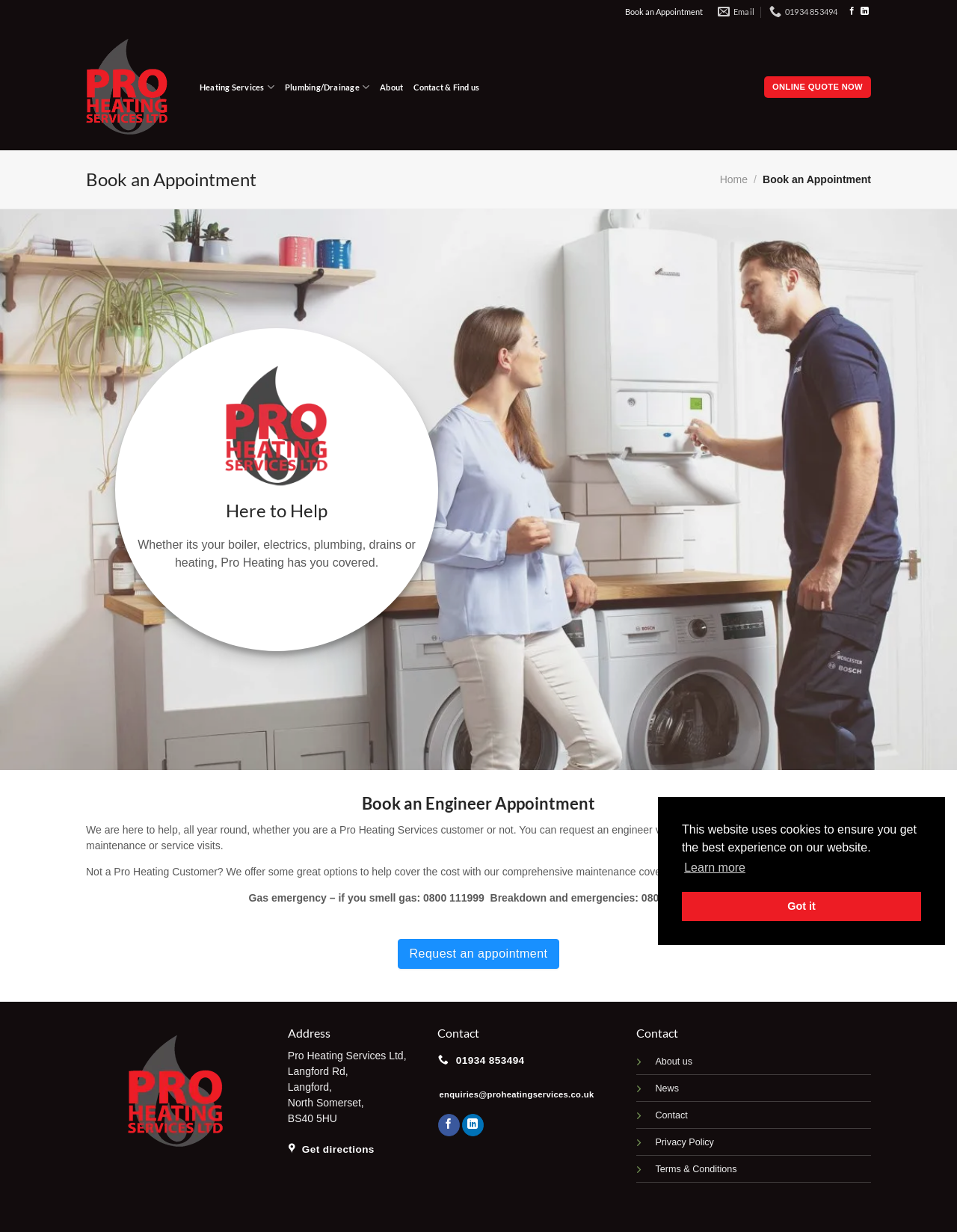What is the company name?
Based on the visual details in the image, please answer the question thoroughly.

I found the company name by looking at the top-left corner of the webpage, where it says 'Pro Heating Services – Get a free quote today from an award-winning boiler installer. We're Worcester Bosch Diamond Approved'. This is likely the company name because it's prominently displayed and includes a description of the company's services.